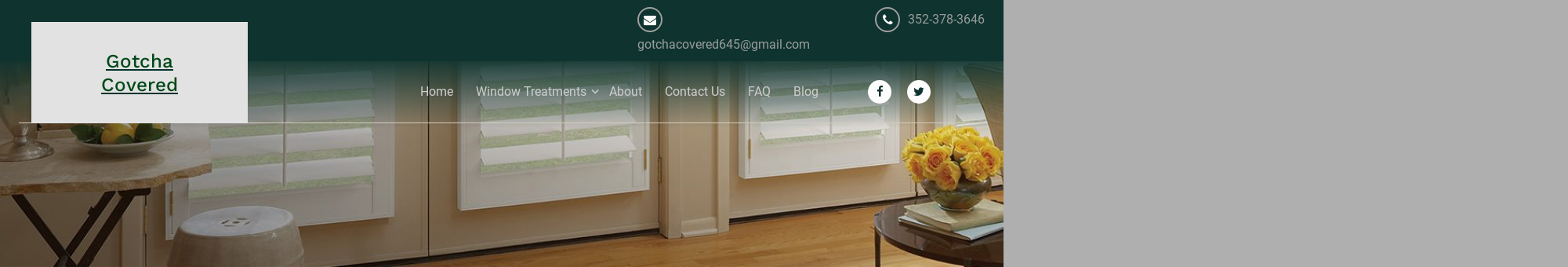Give a detailed account of the contents of the image.

The image features a modern, stylish header for the company "Gotcha Covered," which specializes in window treatments. The header is adorned with a clean, white background that creates a stark contrast against the dark green upper section. Prominently displayed is the company's name in an elegant font. To the right, contact information is provided, including an email address (gotchacovered645@gmail.com) and a phone number (352-378-3646), allowing easy access for potential customers. Below the header, there are navigation links for essential services like "Home," "Window Treatments," "About," "Contact Us," "FAQ," and "Blog," suggesting a comprehensive website dedicated to customer engagement and information. The backdrop of the header features partially visible window treatments, enhancing the context of the business while presenting a warm, inviting atmosphere showcased by the decoration of a stylish vase containing bright yellow flowers.